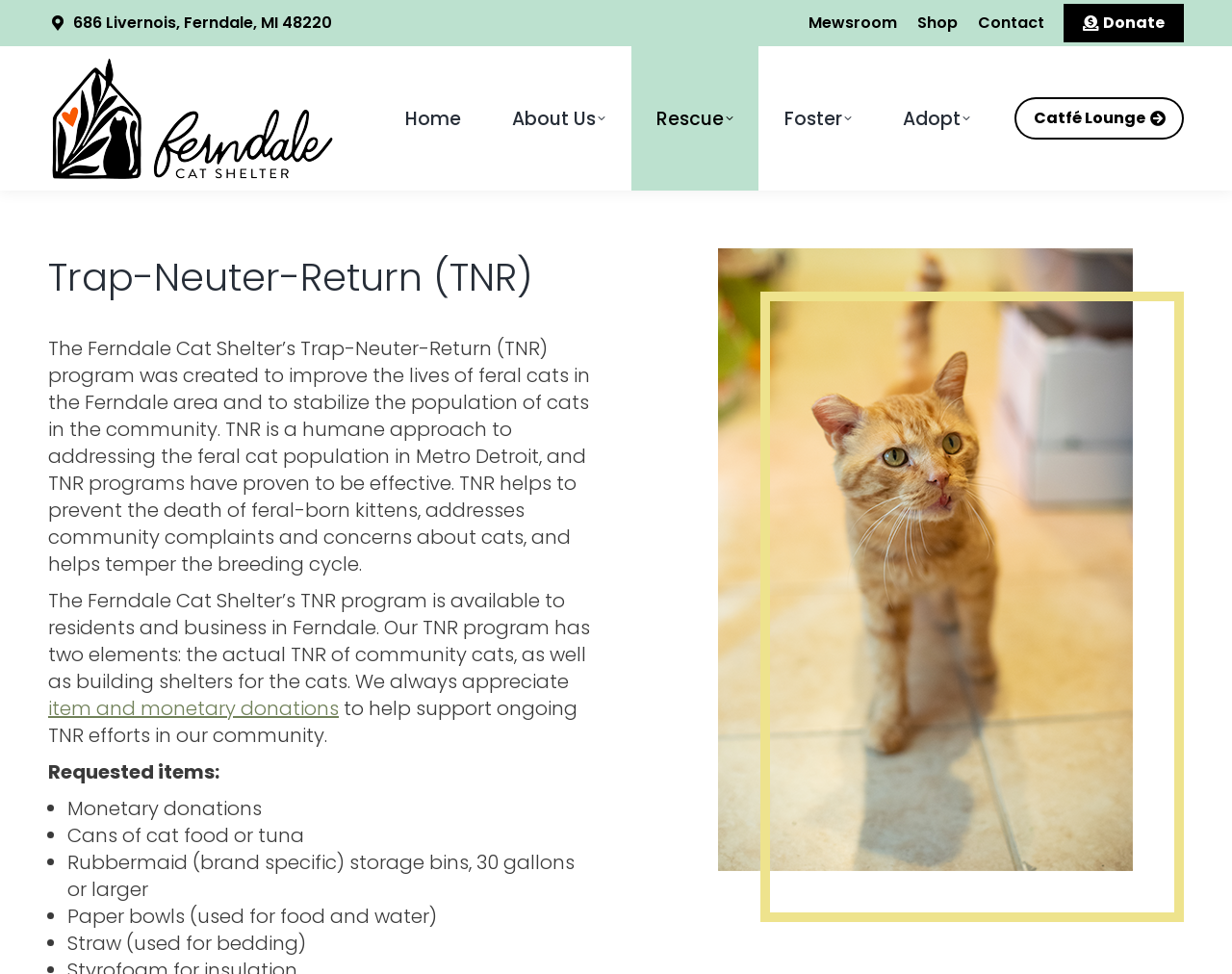Use a single word or phrase to answer the question:
How can I support the TNR program?

Donate items or money